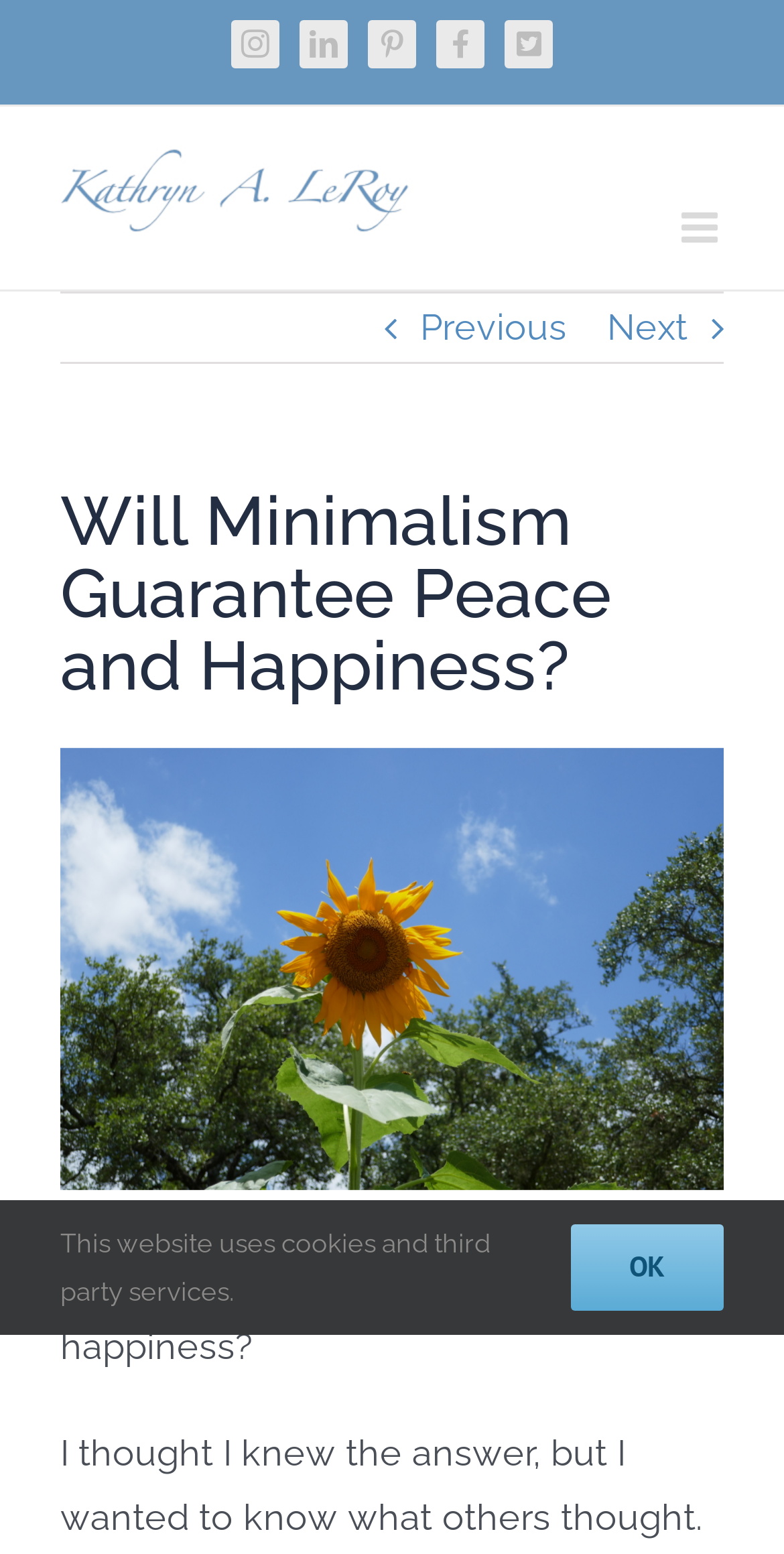Find the bounding box of the web element that fits this description: "Go to Top".

[0.695, 0.763, 0.808, 0.82]